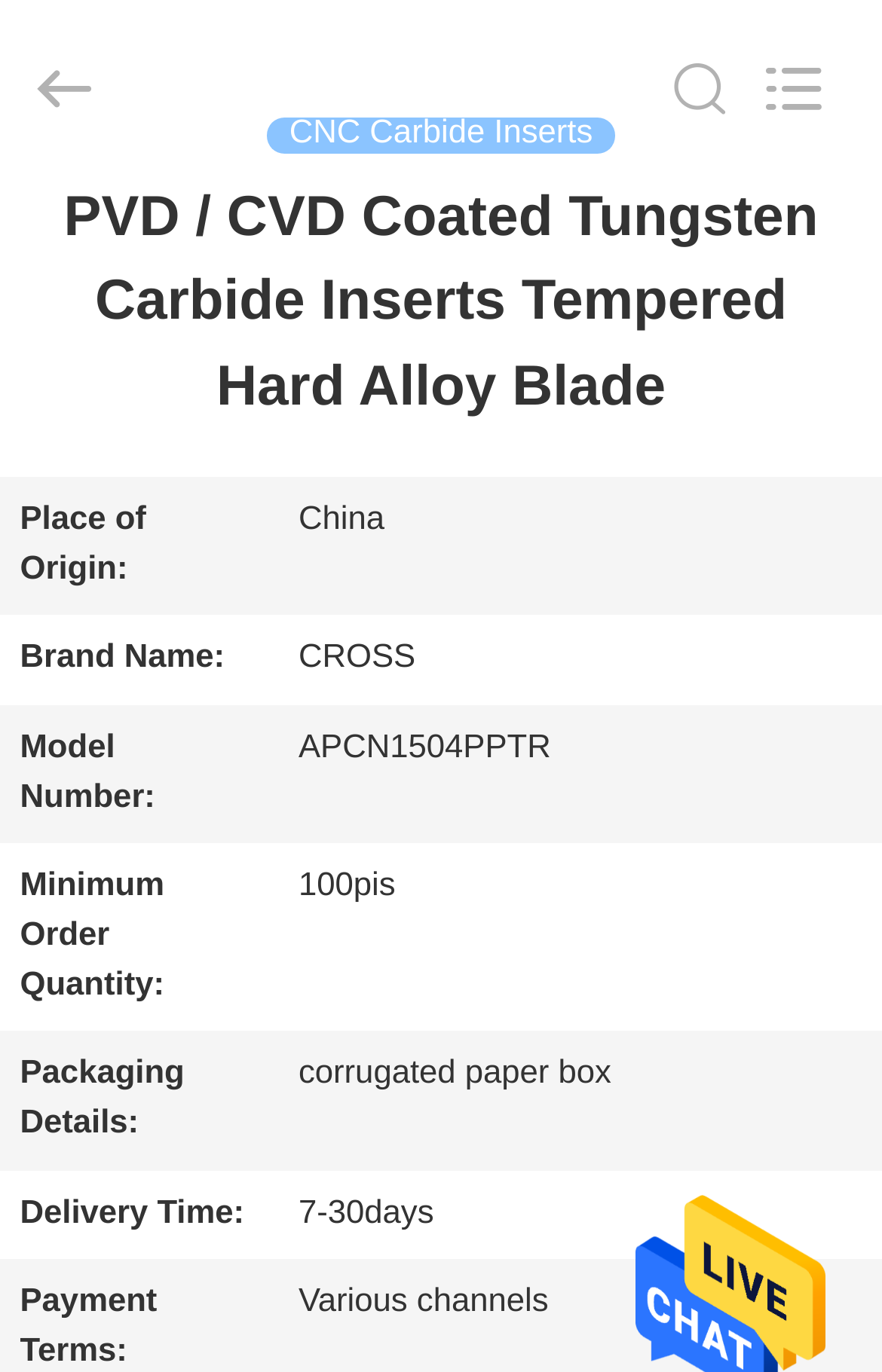What is the packaging detail of the product?
Based on the content of the image, thoroughly explain and answer the question.

By looking at the product details section, I found the packaging details listed under the 'Packaging Details:' header, which is 'corrugated paper box'.